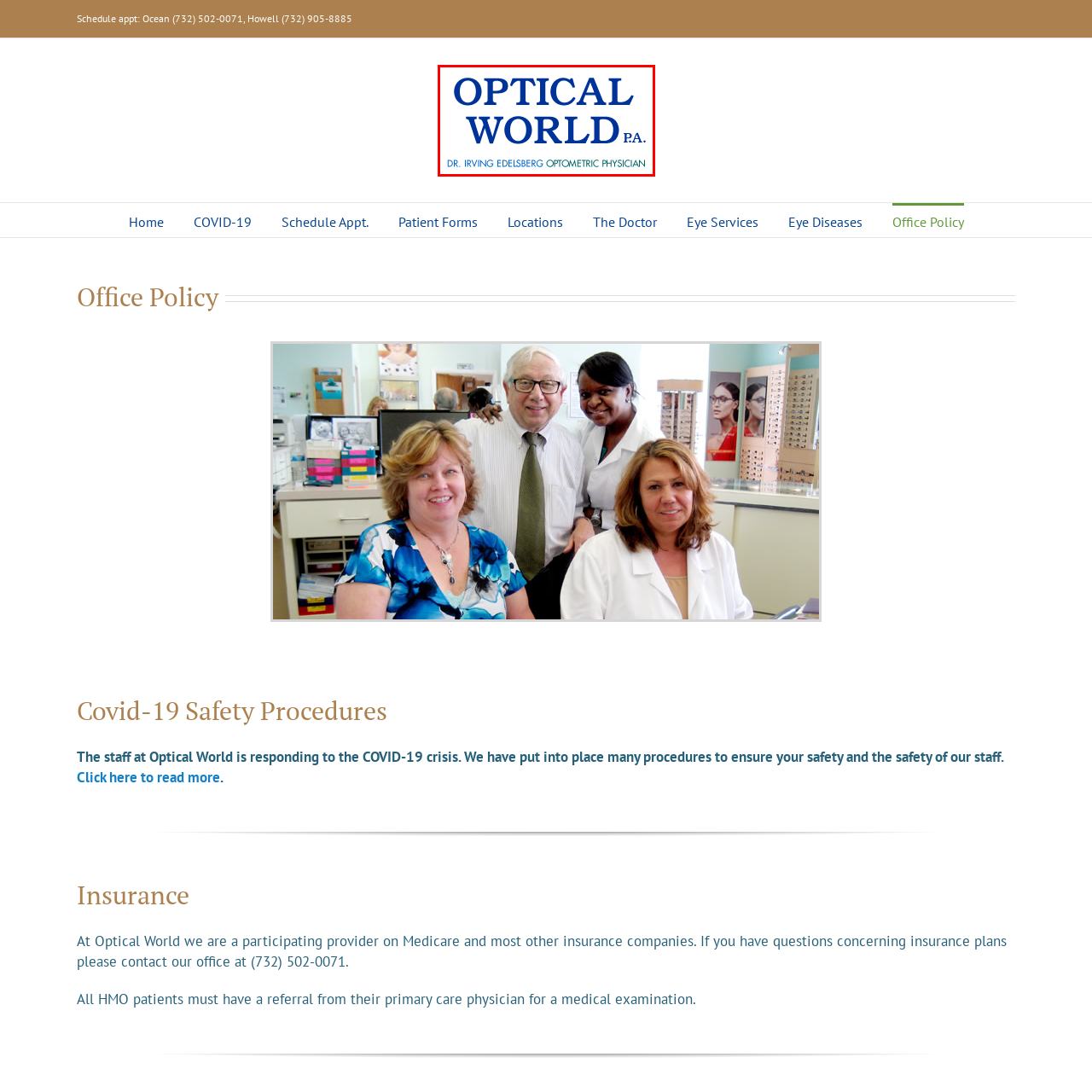What is the color of the typography for the name 'Optical World, P.A.'?
Please observe the details within the red bounding box in the image and respond to the question with a detailed explanation based on what you see.

The caption explicitly states that the name 'Optical World, P.A.' is displayed in bold, blue typography, making it clear that the color of the typography is blue.